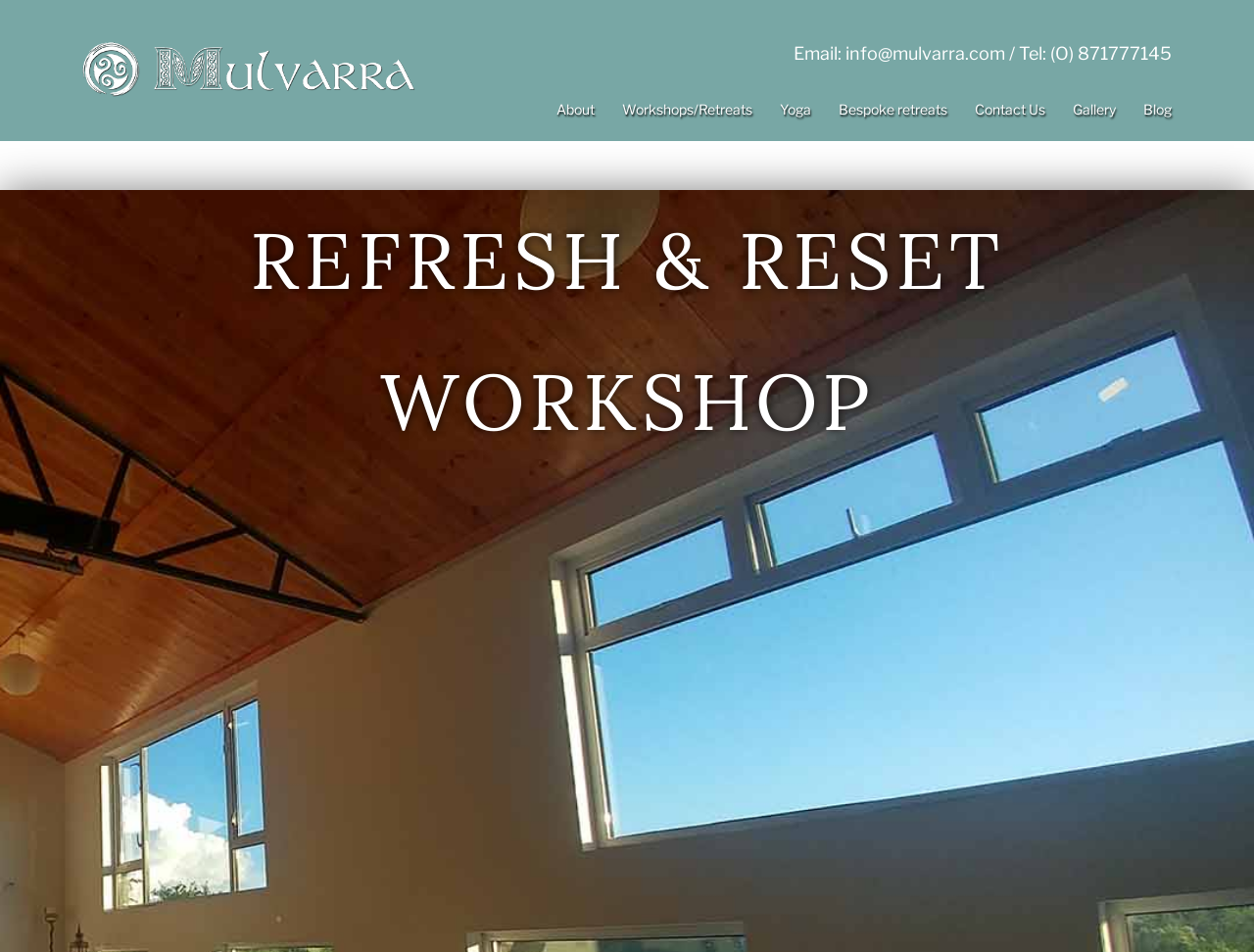Locate the bounding box coordinates of the element I should click to achieve the following instruction: "contact Mulvarra House".

[0.777, 0.103, 0.834, 0.127]